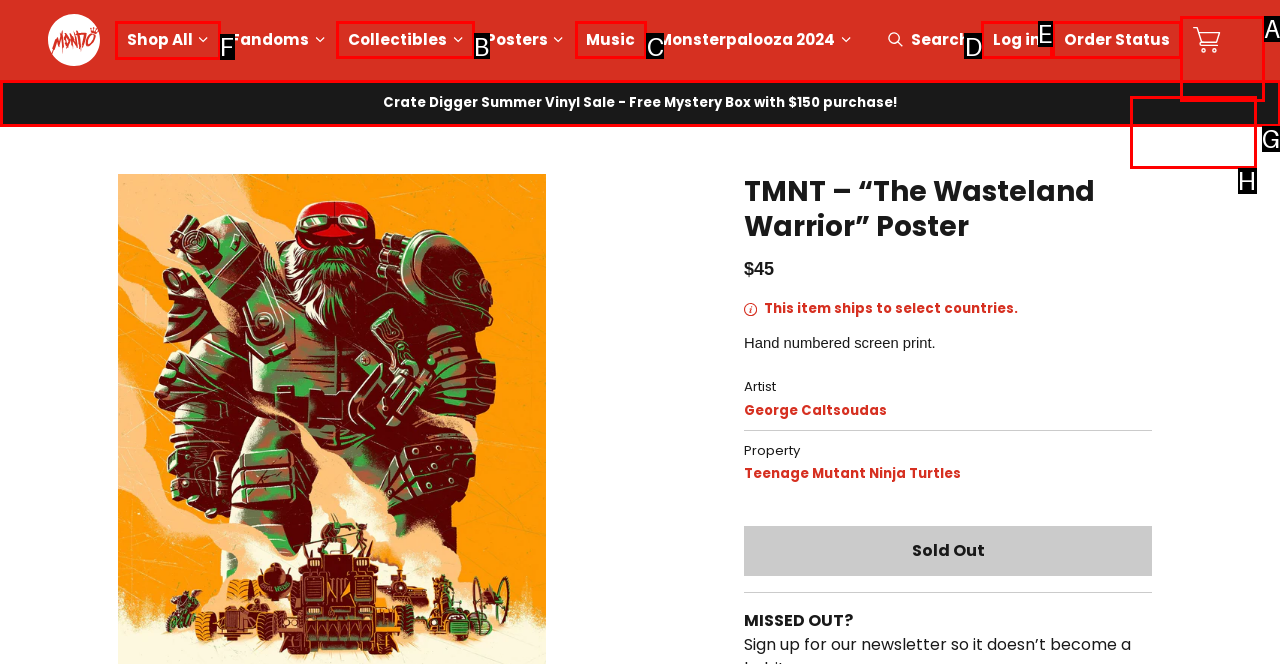For the instruction: Click on the 'Shop All' button, which HTML element should be clicked?
Respond with the letter of the appropriate option from the choices given.

F